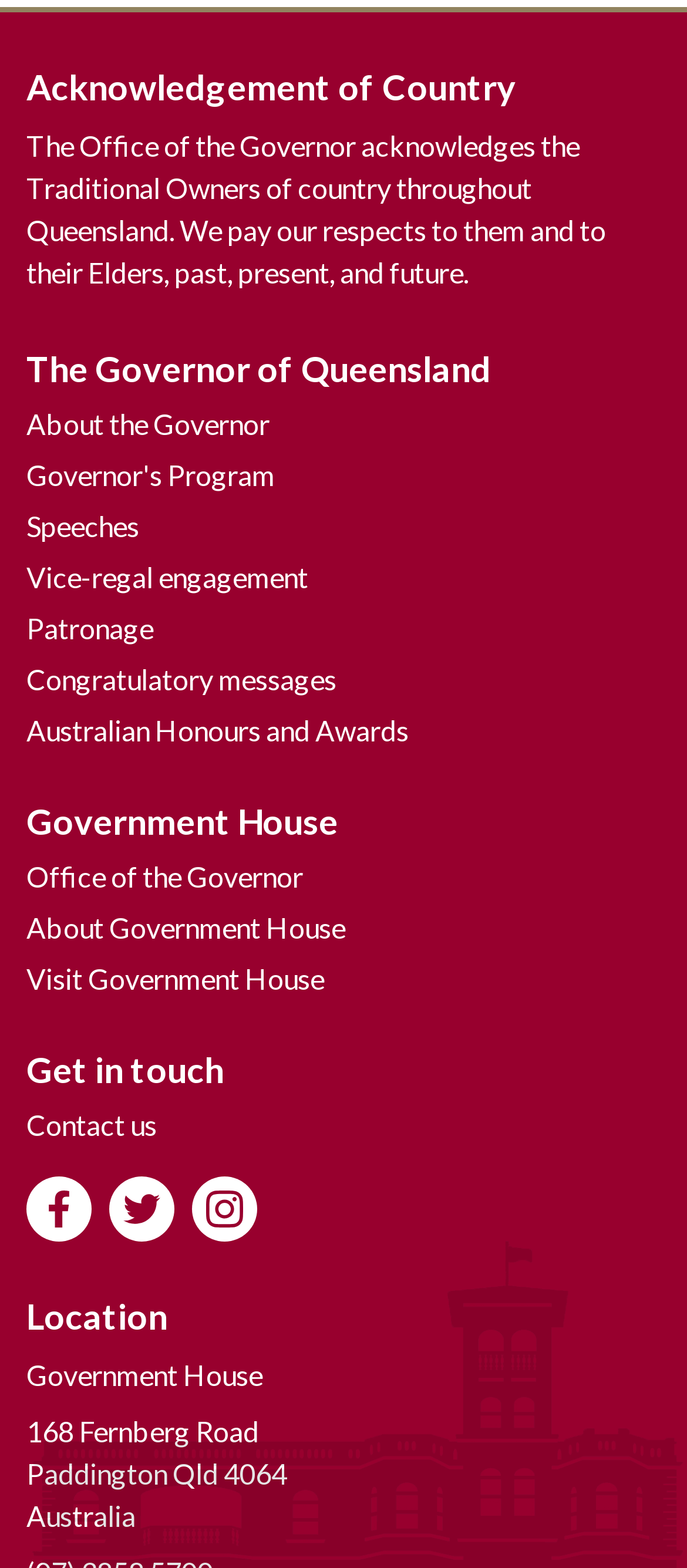Please provide a comprehensive answer to the question based on the screenshot: What is the name of the house mentioned?

The name of the house mentioned is Government House, as stated in the heading 'Government House' and the static text under the heading 'Location'.